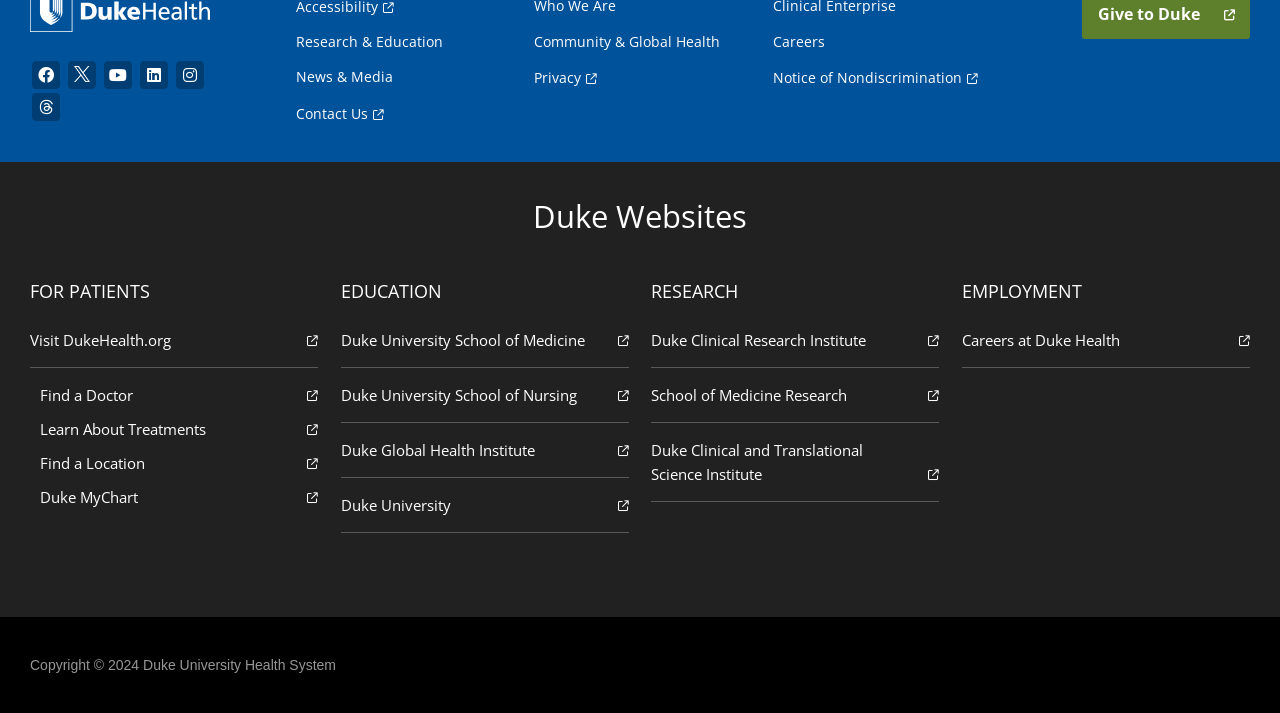Provide the bounding box coordinates for the UI element described in this sentence: "Facebook". The coordinates should be four float values between 0 and 1, i.e., [left, top, right, bottom].

[0.023, 0.083, 0.048, 0.128]